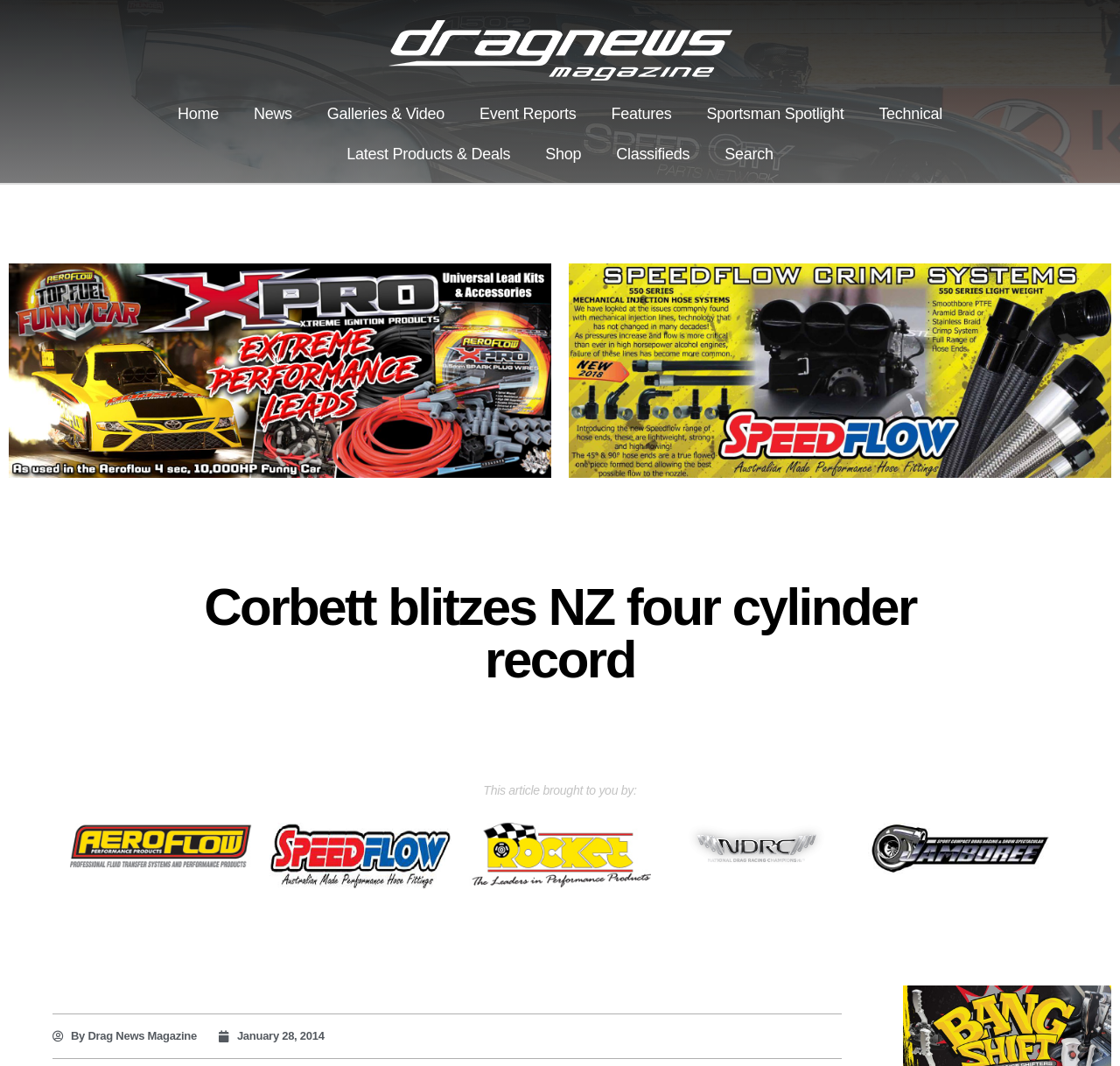What is Kelly Corbett's achievement?
Answer the question with as much detail as you can, using the image as a reference.

I deduced this from the meta description, which states that Kelly Corbett celebrated Australia Day by becoming New Zealand's quickest four cylinder drag racer. This achievement is likely the main topic of the article.